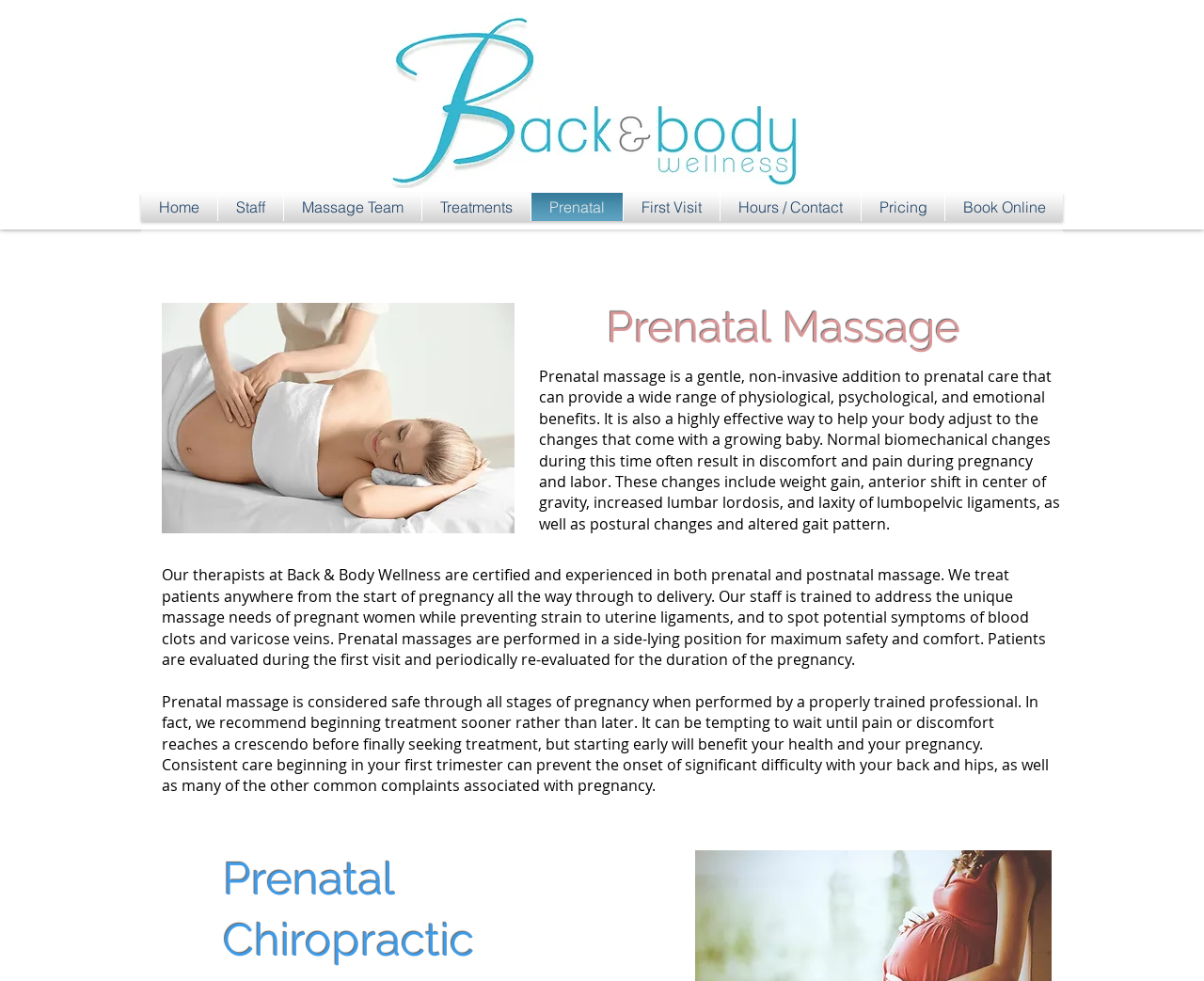Can you pinpoint the bounding box coordinates for the clickable element required for this instruction: "Click the 'Book Online' link"? The coordinates should be four float numbers between 0 and 1, i.e., [left, top, right, bottom].

[0.785, 0.197, 0.883, 0.225]